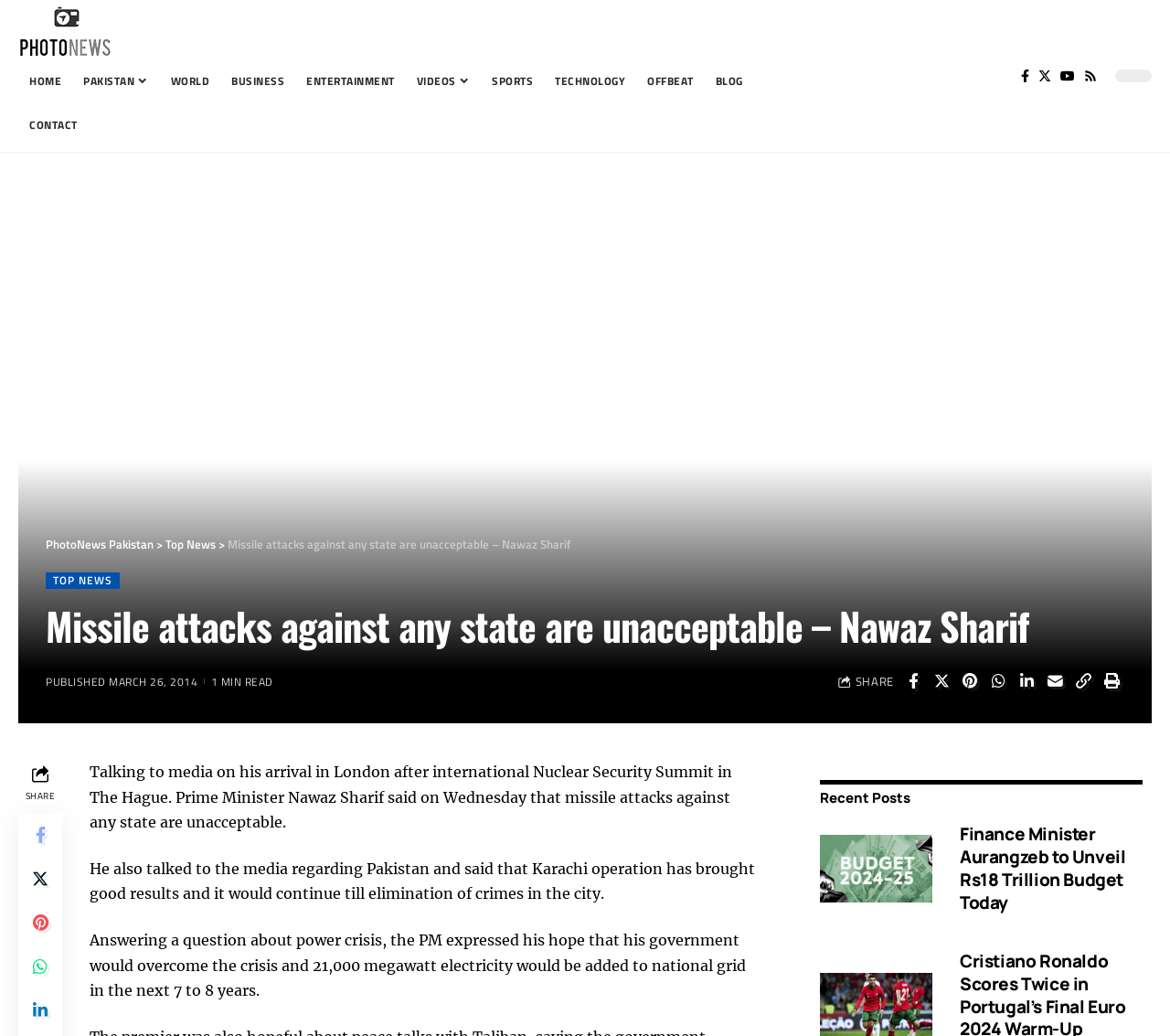Refer to the image and provide an in-depth answer to the question: 
What is the title of the main article?

The title of the main article is located below the navigation menu and above the article content, and it is a heading element with the text 'Missile attacks against any state are unacceptable – Nawaz Sharif'.